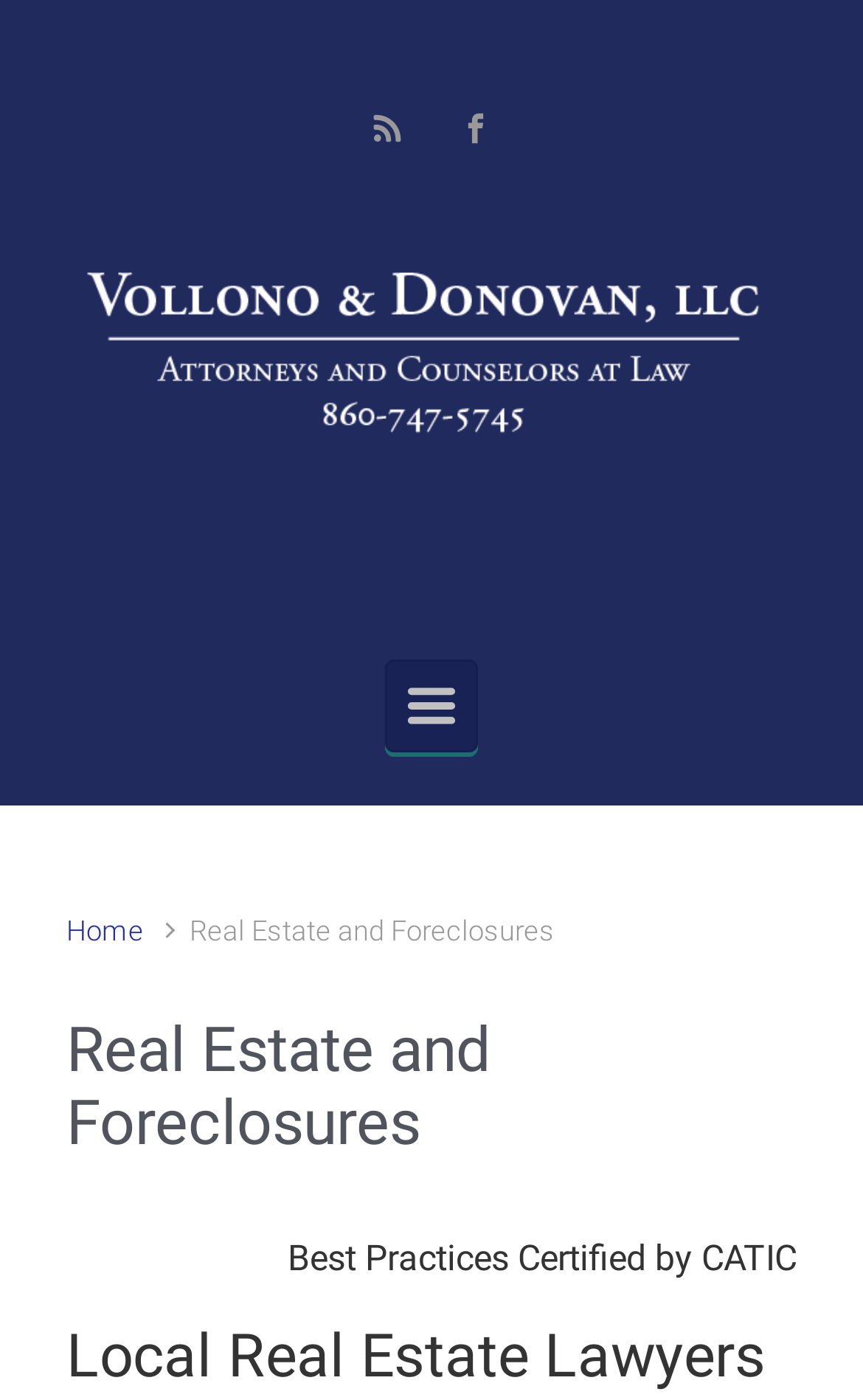What is the type of lawyers mentioned on the page?
Using the image as a reference, deliver a detailed and thorough answer to the question.

I found the type of lawyers mentioned in the heading element 'Local Real Estate Lawyers' which is located below the heading 'Real Estate and Foreclosures'.